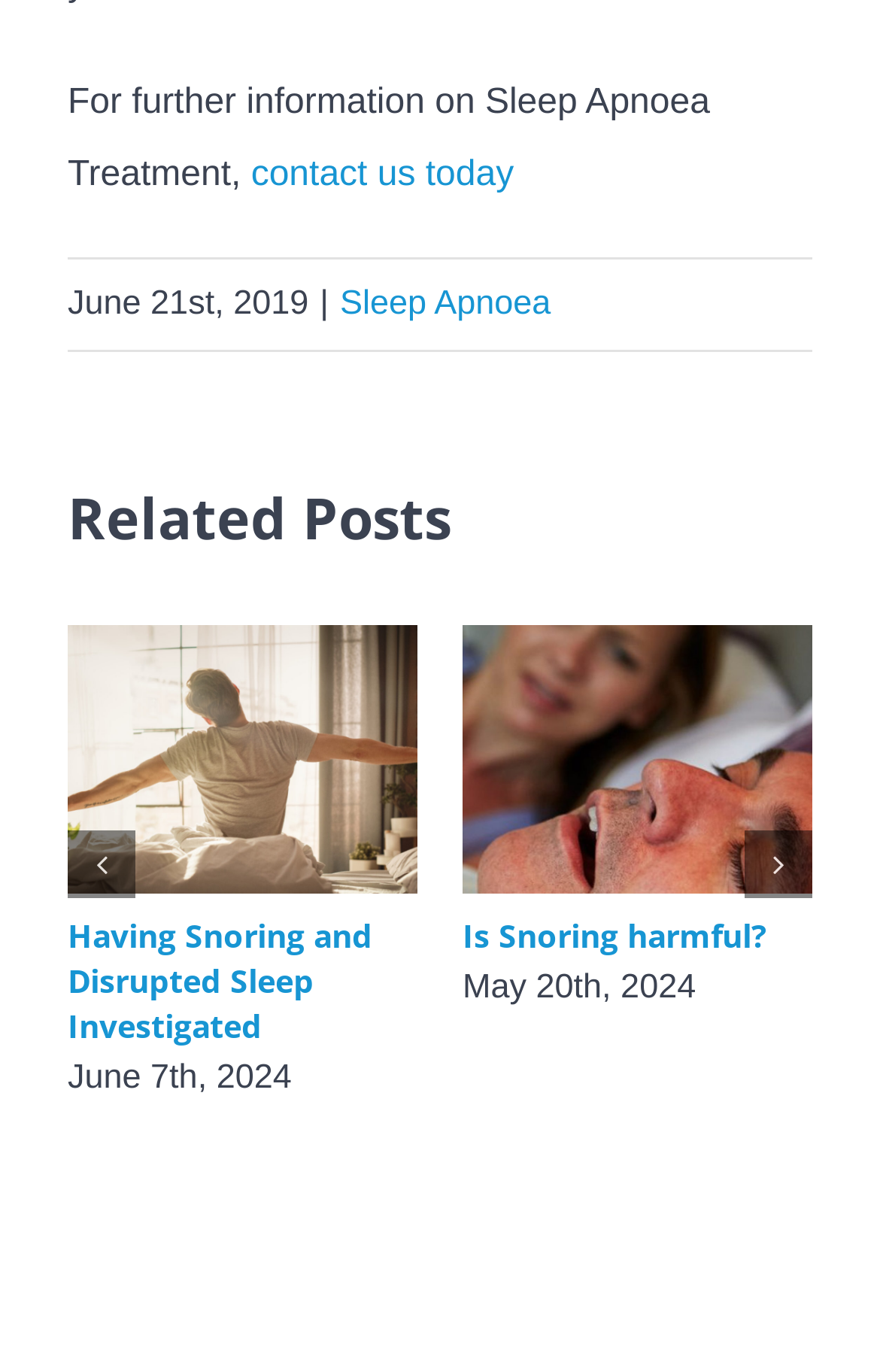Provide a short answer to the following question with just one word or phrase: What is the purpose of the 'Previous slide' and 'Next slide' buttons?

To navigate related posts